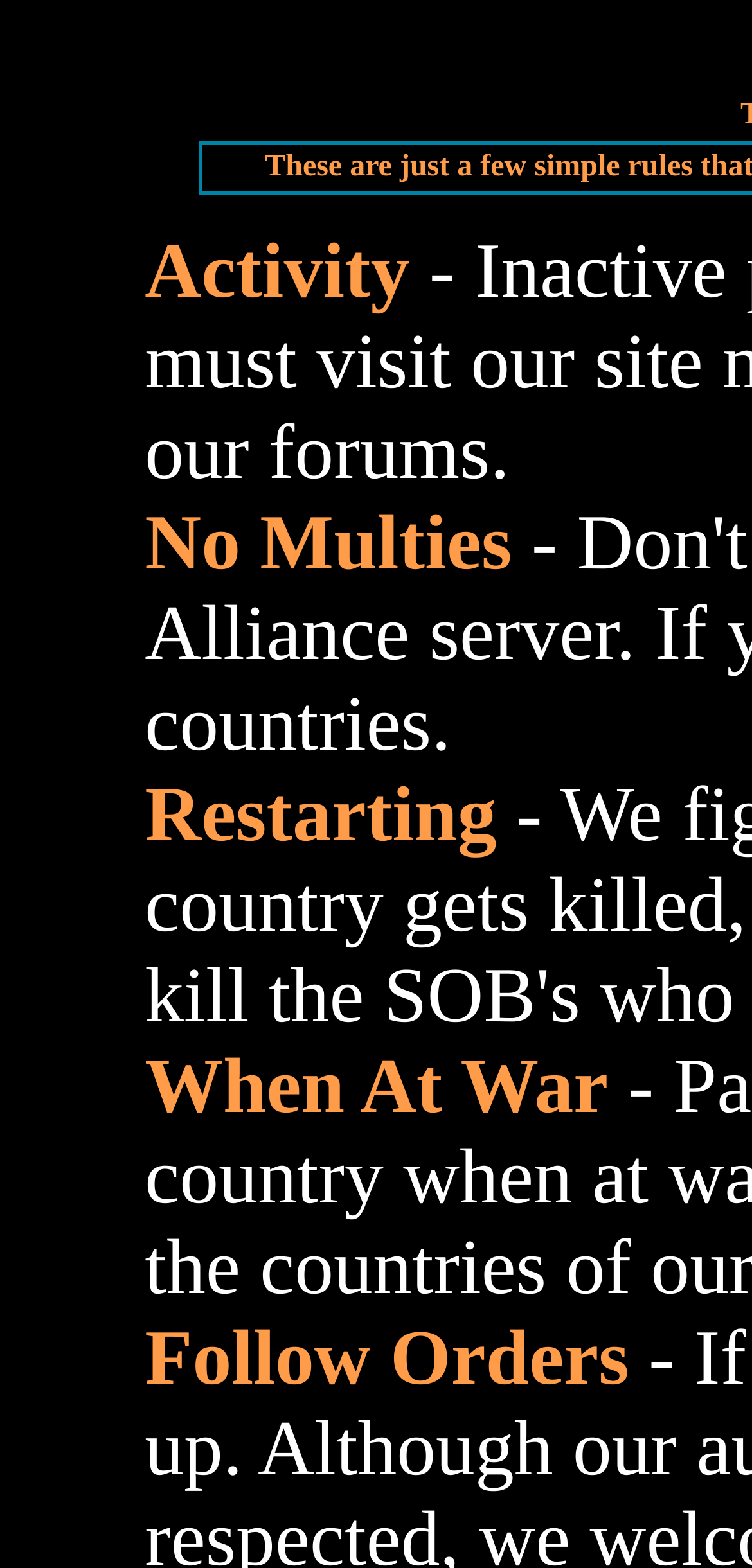Is there a rule about restarting?
Provide a fully detailed and comprehensive answer to the question.

I found a static text element that says 'Restarting', which corresponds to the third list marker '3.', so there is a rule about restarting.